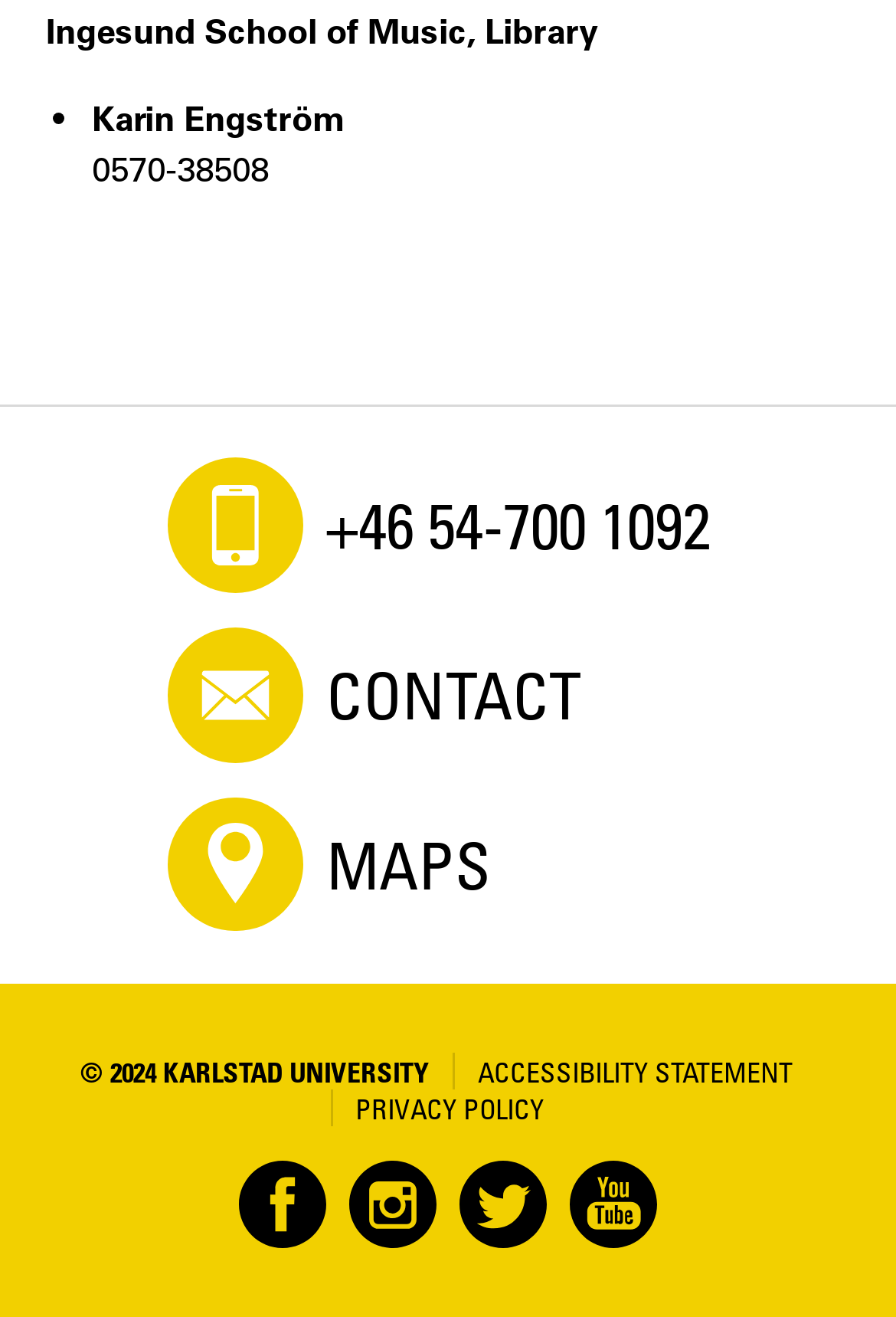Locate the bounding box coordinates of the item that should be clicked to fulfill the instruction: "View the maps".

[0.188, 0.605, 0.812, 0.707]